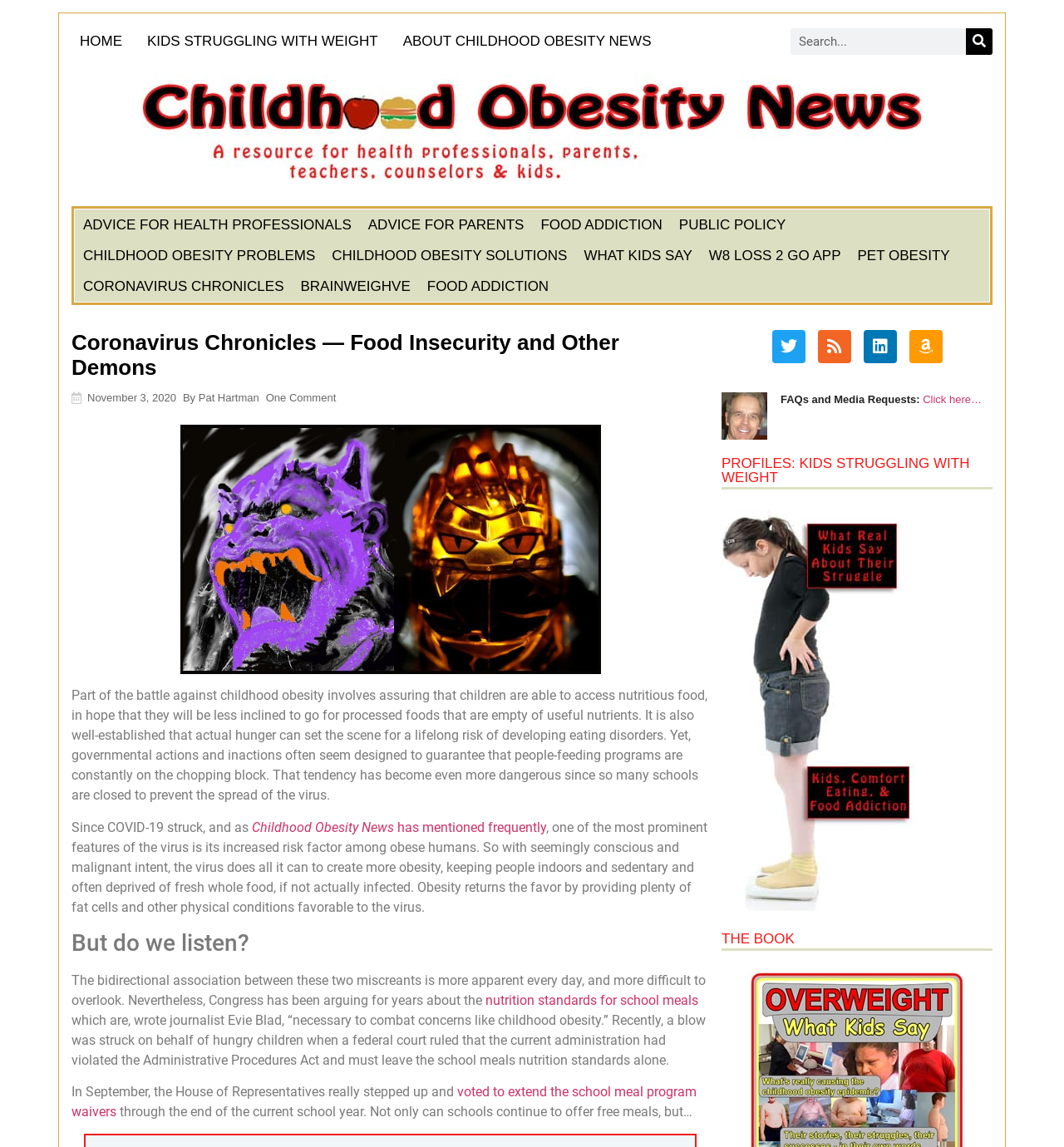Describe every aspect of the webpage comprehensively.

This webpage is about Childhood Obesity News, with a focus on the battle against childhood obesity and the importance of access to nutritious food. At the top of the page, there are several links to different sections of the website, including "HOME", "KIDS STRUGGLING WITH WEIGHT", and "ABOUT CHILDHOOD OBESITY NEWS". To the right of these links, there is a search bar with a "Search" button.

Below the top navigation, there are several links to different articles and topics, including "ADVICE FOR HEALTH PROFESSIONALS", "ADVICE FOR PARENTS", "FOOD ADDICTION", and "CHILDHOOD OBESITY PROBLEMS". These links are arranged in a horizontal row, with the first link starting from the left edge of the page and the last link ending at the right edge.

The main content of the page is an article titled "Coronavirus Chronicles — Food Insecurity and Other Demons". The article discusses the relationship between childhood obesity and access to nutritious food, and how the COVID-19 pandemic has exacerbated the problem. The article is divided into several paragraphs, with headings and links to other articles and resources.

To the right of the article, there are several social media links, including Twitter, RSS, LinkedIn, and Amazon. Below the article, there are two headings, "PROFILES: KIDS STRUGGLING WITH WEIGHT" and "THE BOOK", with an image and a link to more information.

Overall, the webpage is focused on providing information and resources about childhood obesity, with a emphasis on the importance of access to nutritious food and the impact of the COVID-19 pandemic.